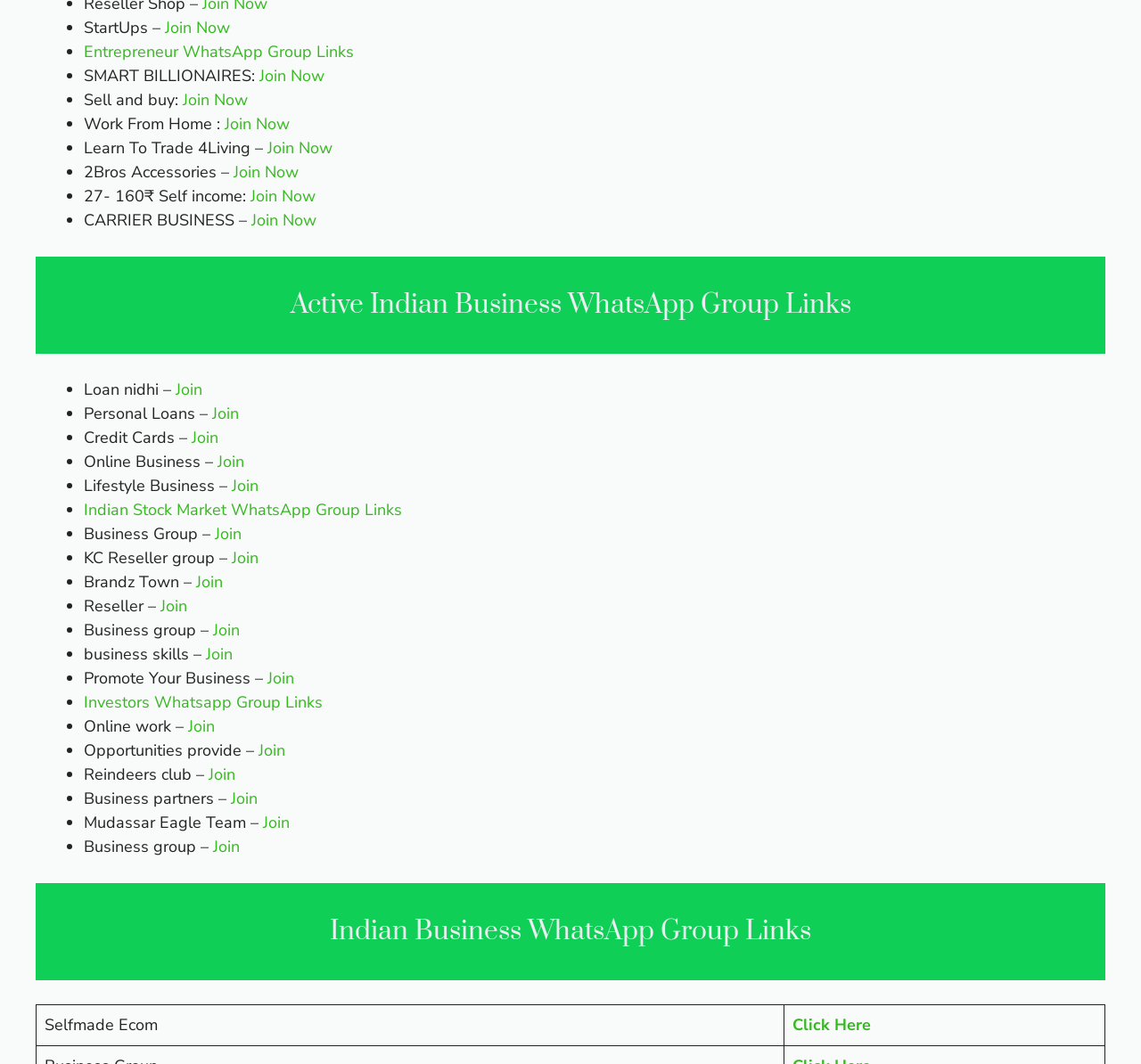Determine the bounding box coordinates for the element that should be clicked to follow this instruction: "View Active Indian Business WhatsApp Group Links". The coordinates should be given as four float numbers between 0 and 1, in the format [left, top, right, bottom].

[0.031, 0.241, 0.969, 0.333]